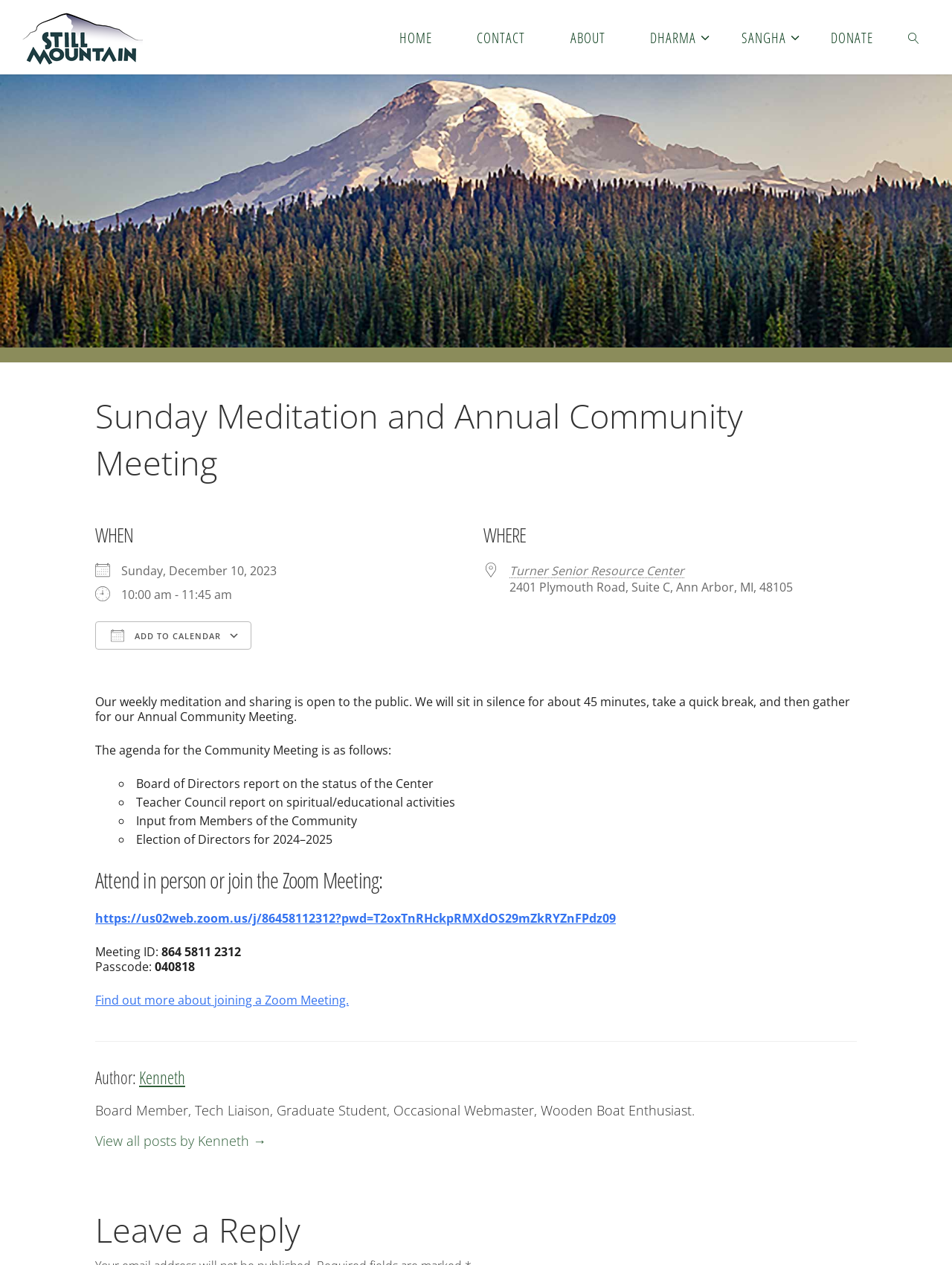What is the agenda for the Community Meeting?
Please answer the question with as much detail as possible using the screenshot.

I found the answer by looking at the list marker elements and the corresponding static text elements that contain the agenda items, which are 'Board of Directors report on the status of the Center', 'Teacher Council report on spiritual/educational activities', 'Input from Members of the Community', and 'Election of Directors for 2024–2025'.